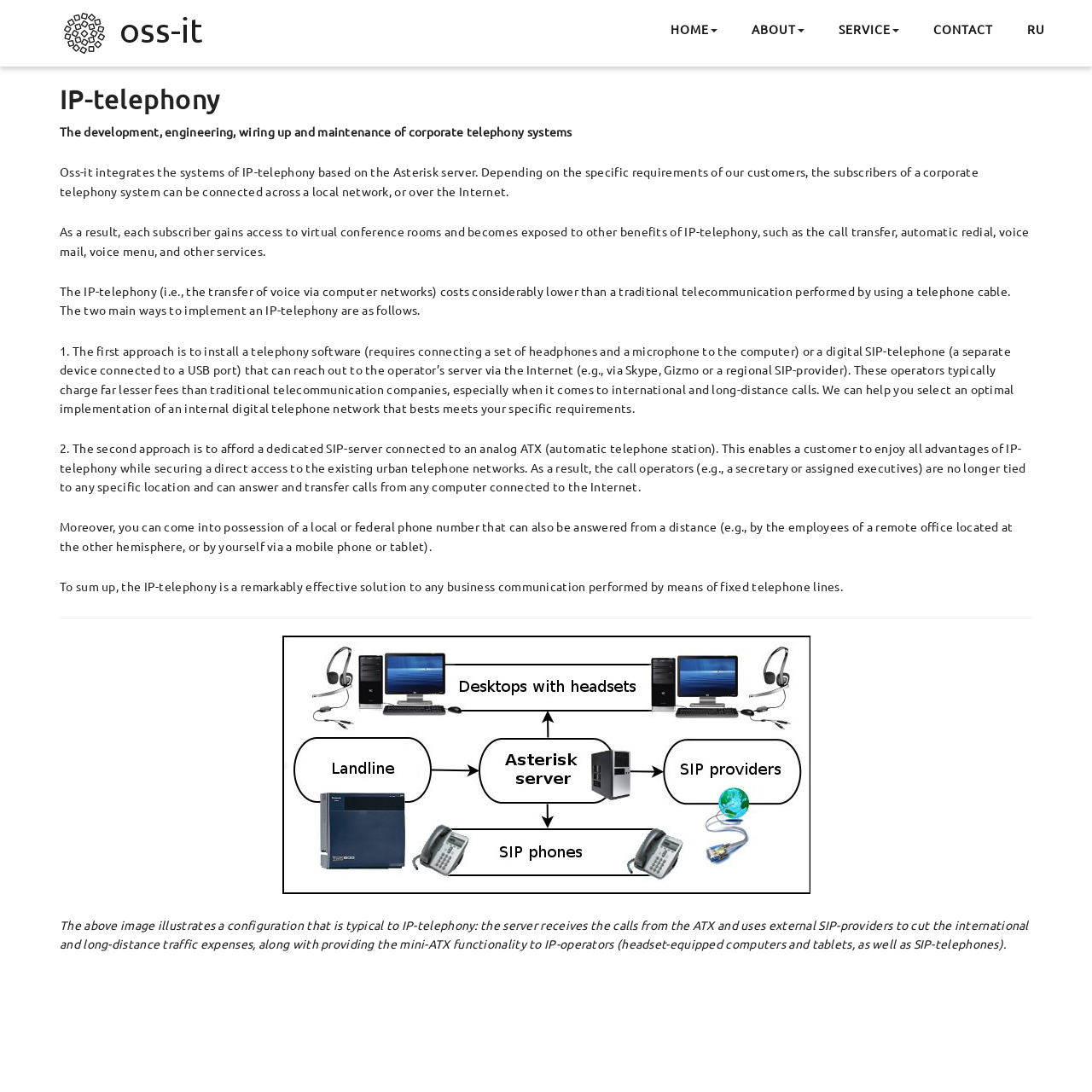Write a detailed summary of the webpage.

The webpage is about IP-telephony and its services provided by oss-it. At the top left, there is a logo of oss-it, which is an image accompanied by a link to the oss-it website. 

On the top right, there is a navigation menu with five links: HOME, ABOUT, SERVICE, CONTACT, and RU. Each of these links has a dropdown menu.

Below the navigation menu, there is a heading that reads "IP-telephony". 

The main content of the webpage is divided into several paragraphs of text, which describe the services and benefits of IP-telephony. The text explains how oss-it integrates IP-telephony systems based on Asterisk servers, allowing subscribers to connect across local networks or over the Internet. It also highlights the cost-effectiveness of IP-telephony compared to traditional telecommunication methods.

There are eight paragraphs of text in total, which provide detailed information about the implementation of IP-telephony, its advantages, and how it can be used to reduce telecommunication costs.

Below the text, there is a horizontal separator line, followed by an image that illustrates a typical IP-telephony configuration. The image is accompanied by a description that explains how the server receives calls from the ATX and uses external SIP-providers to reduce international and long-distance traffic expenses.